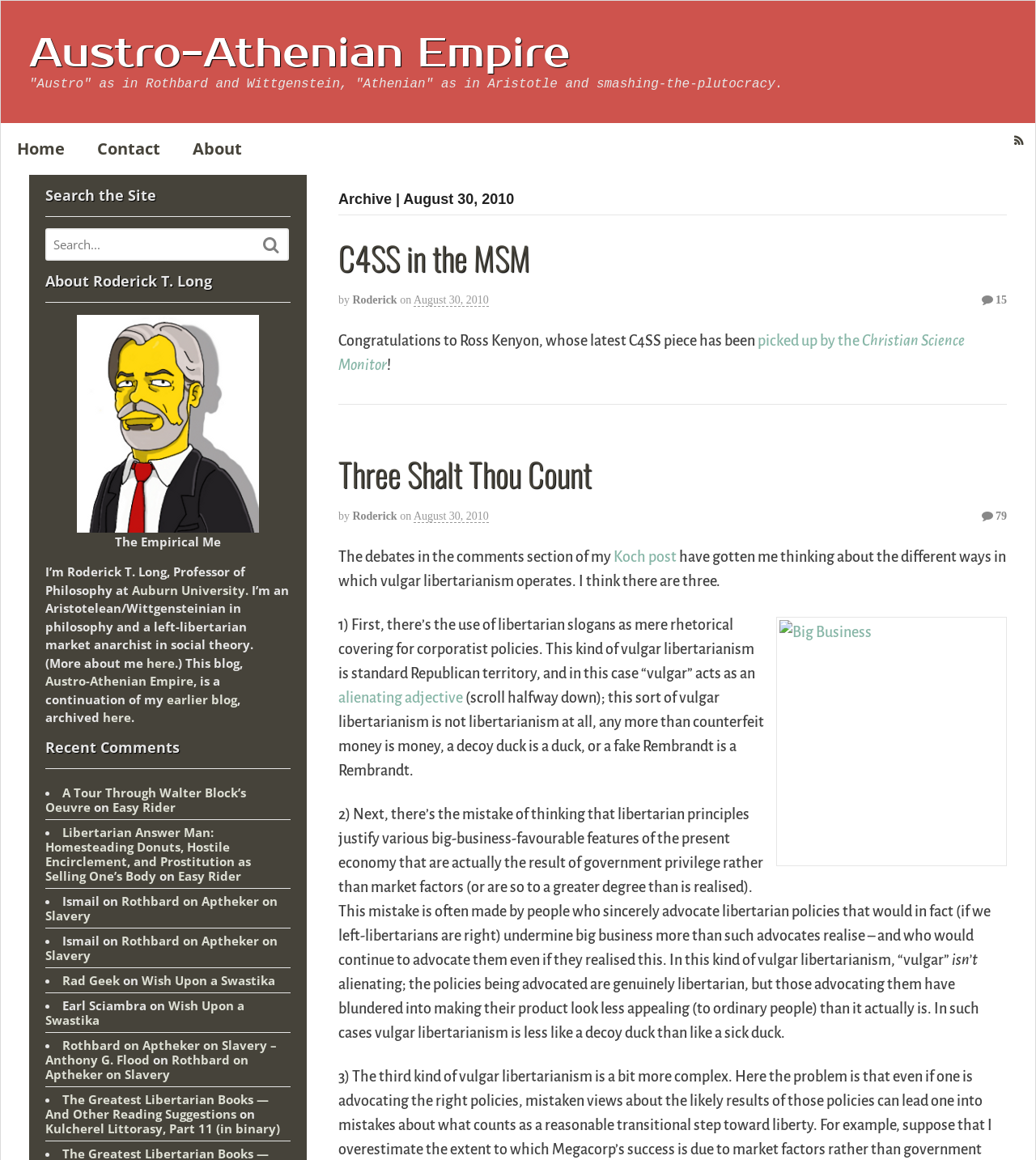Look at the image and answer the question in detail:
What is the image below the About Roderick T. Long heading?

Below the About Roderick T. Long heading, there is an image with a bounding box coordinate of [0.074, 0.271, 0.25, 0.459]. This image is a Simpsonized image of Roderick T. Long.